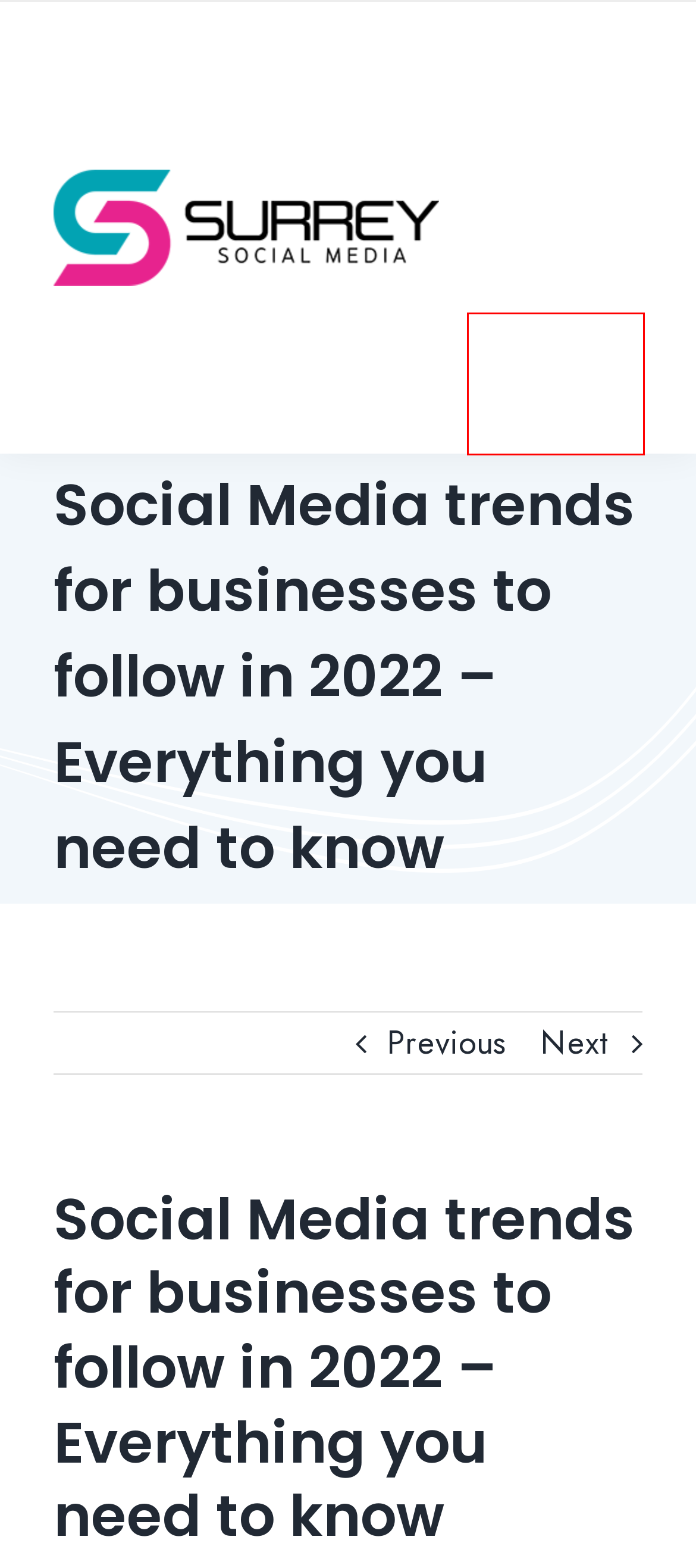Review the screenshot of a webpage that includes a red bounding box. Choose the webpage description that best matches the new webpage displayed after clicking the element within the bounding box. Here are the candidates:
A. VK | 登录
B. Bei XING anmelden
C. Contact Us - Surrey Social Media
D. Why Social Media Is Important for Your Business - Surrey Social Media
E. Blogs Archives - Surrey Social Media
F. Unleash Your Social Media Strategy: Engage, Connect, and Succeed! - Surrey Social Media
G. Home - Surrey Social Media
H. Social Media - Surrey Social Media

C